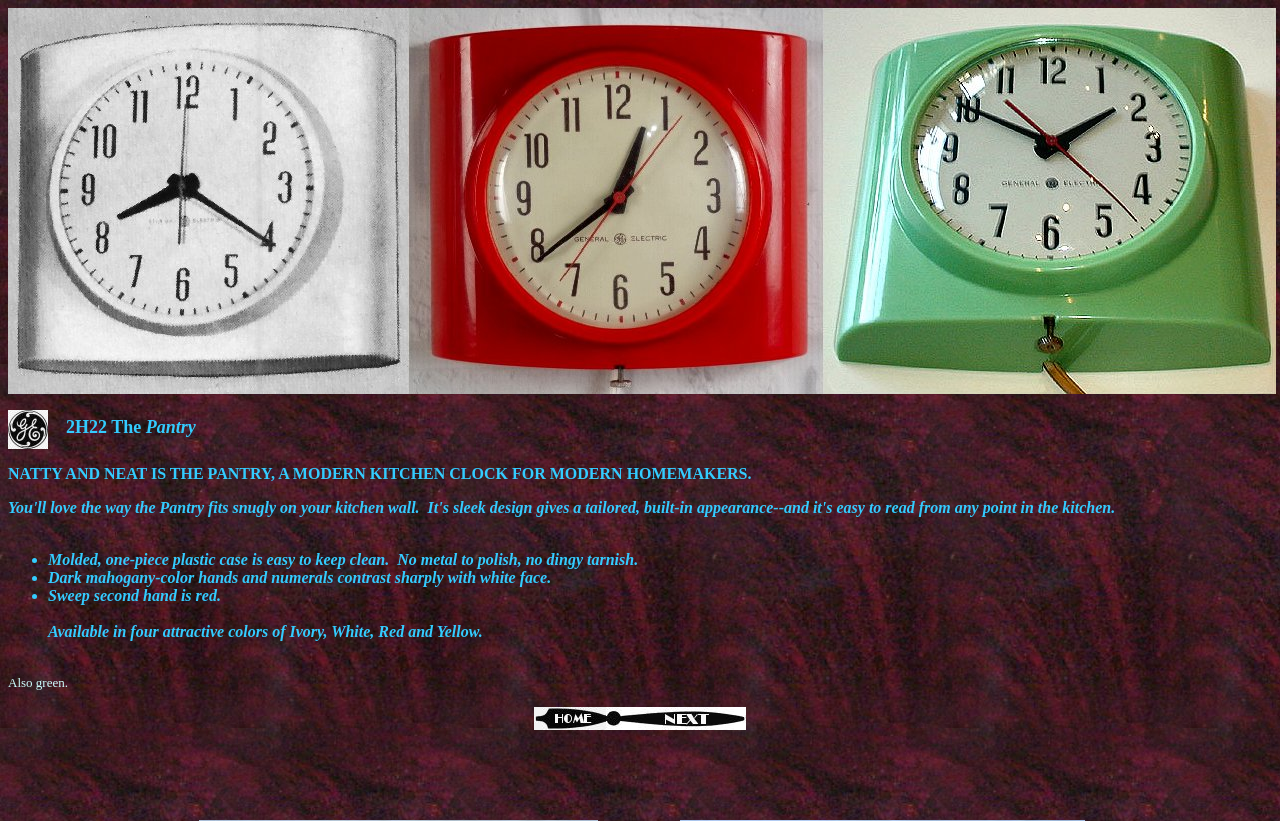Provide a single word or phrase to answer the given question: 
Where can I find more information about the 2H24 Dinette?

Click the link